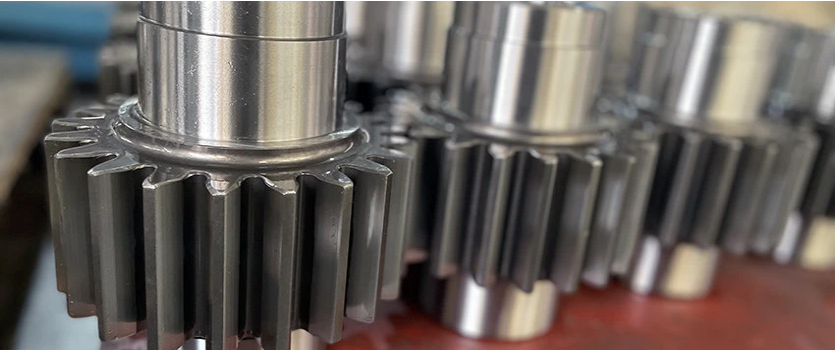Generate an in-depth description of the image you see.

The image showcases a close-up of several cylindrical gears designed for precision mechanics. These gears feature a robust metallic finish with a series of sharp, evenly spaced teeth, indicative of custom spur gear design. Their polished surfaces reflect light, highlighting the intricate details of the machining process. Such gears are essential in various applications, enabling efficient power transmission and torque control in machinery. The scene suggests a workshop or manufacturing environment, emphasizing the high-quality craftsmanship and versatility in gear production, capable of accommodating diverse specifications and manufacturing methods.